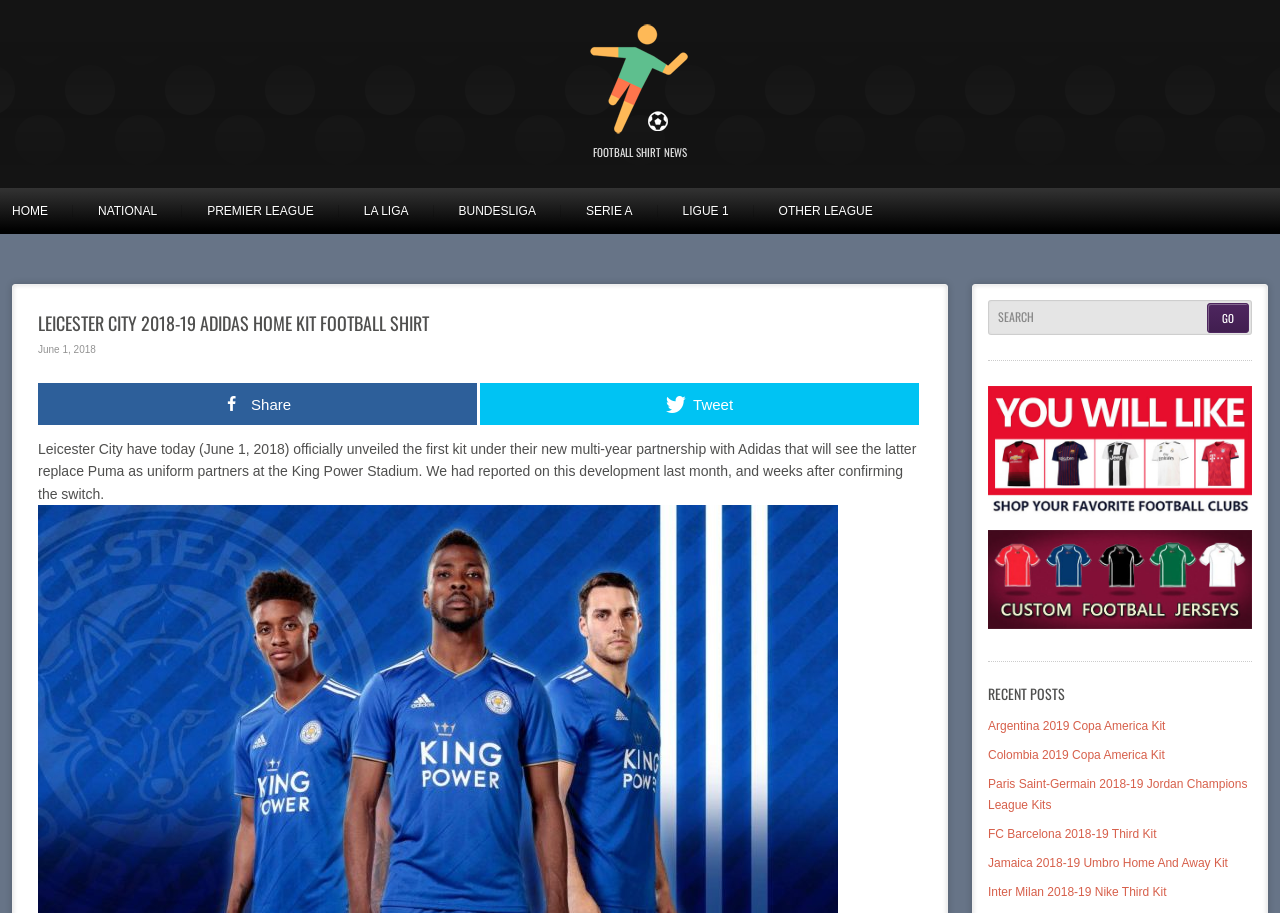Identify the bounding box coordinates of the clickable section necessary to follow the following instruction: "Read the recent post about Argentina 2019 Copa America Kit". The coordinates should be presented as four float numbers from 0 to 1, i.e., [left, top, right, bottom].

[0.772, 0.787, 0.911, 0.803]